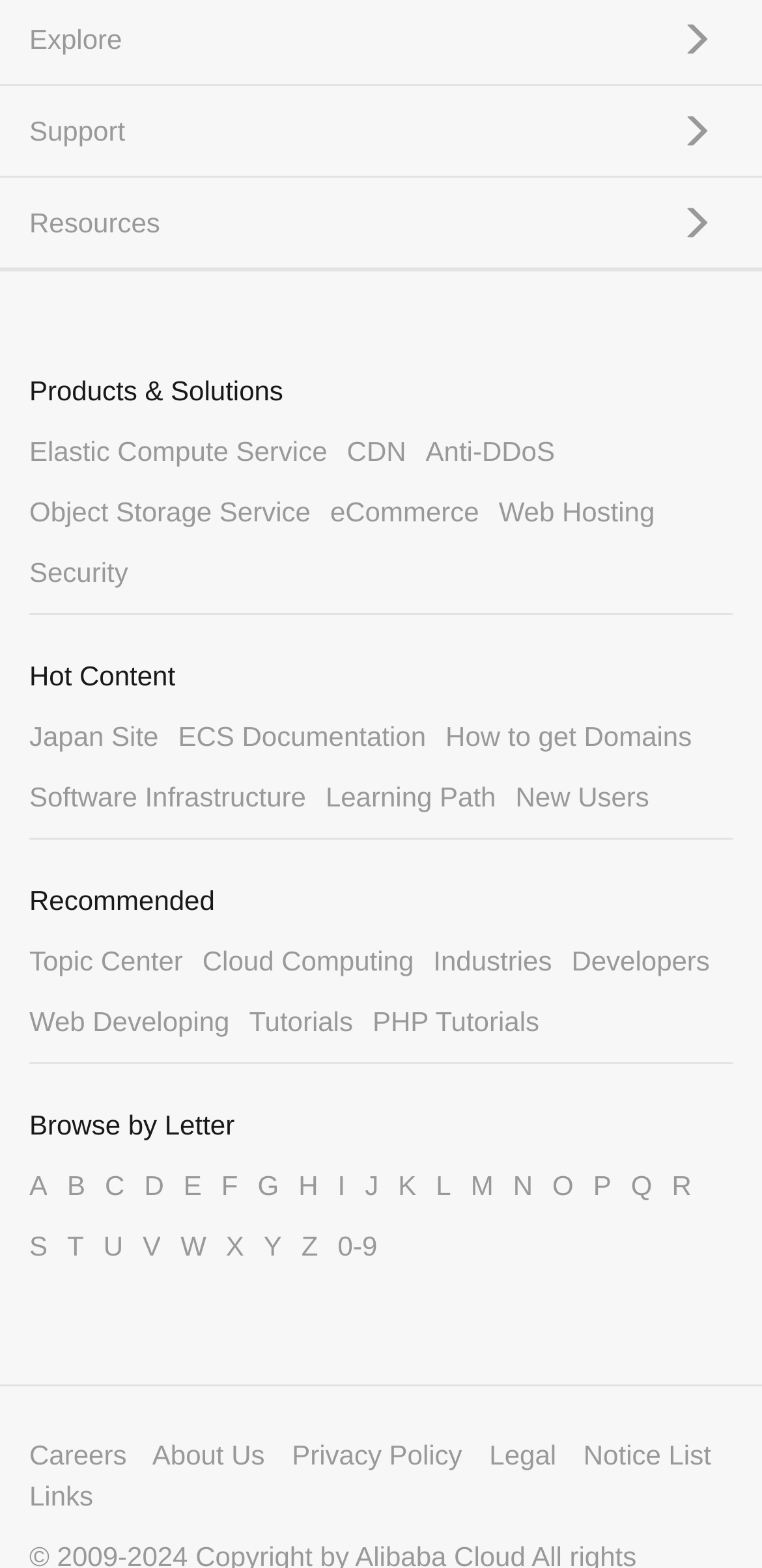Identify the bounding box coordinates of the clickable region to carry out the given instruction: "Learn about Cloud Computing".

[0.266, 0.603, 0.543, 0.623]